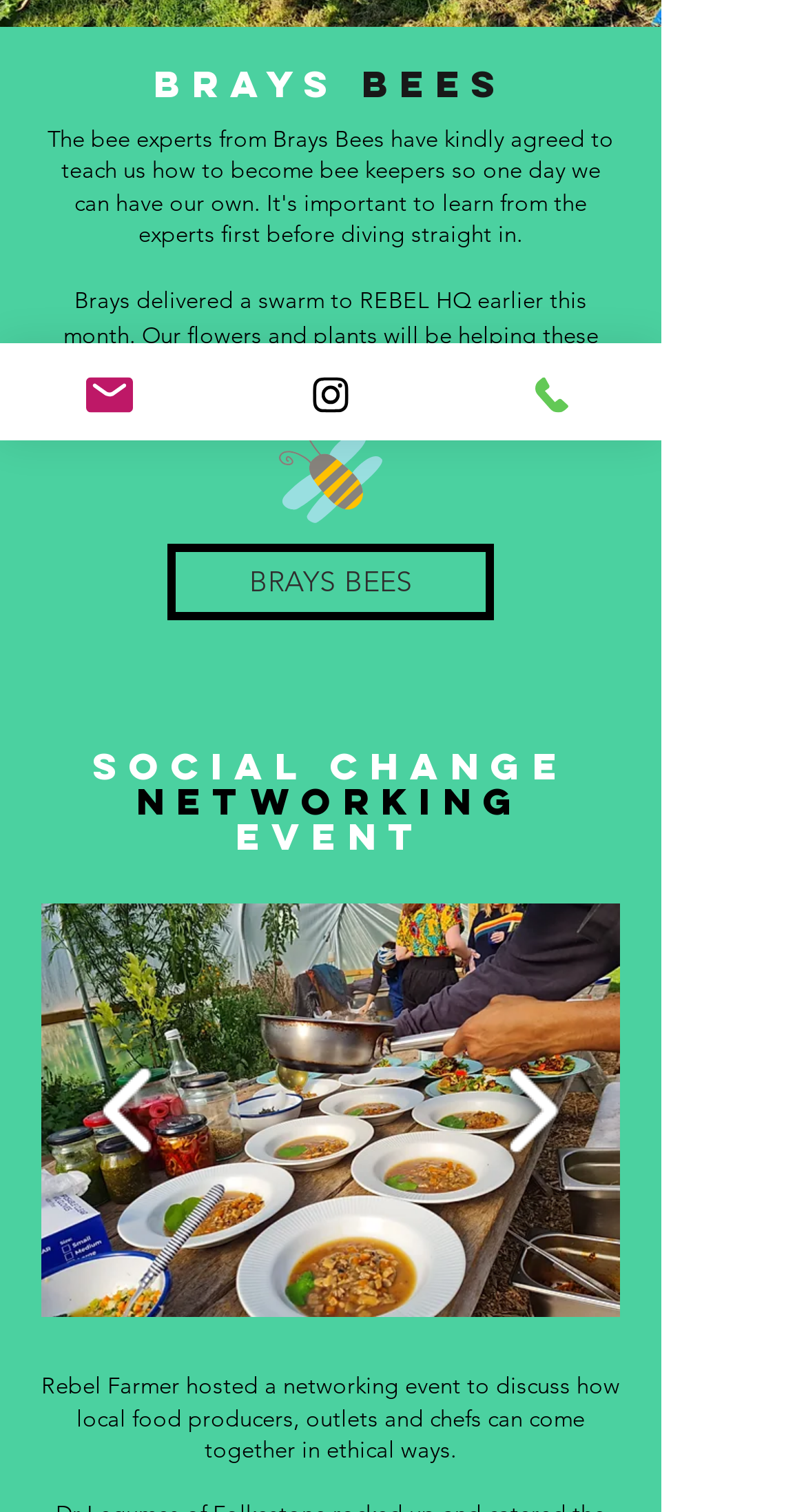Identify the bounding box for the UI element described as: "Instagram". The coordinates should be four float numbers between 0 and 1, i.e., [left, top, right, bottom].

[0.274, 0.227, 0.547, 0.291]